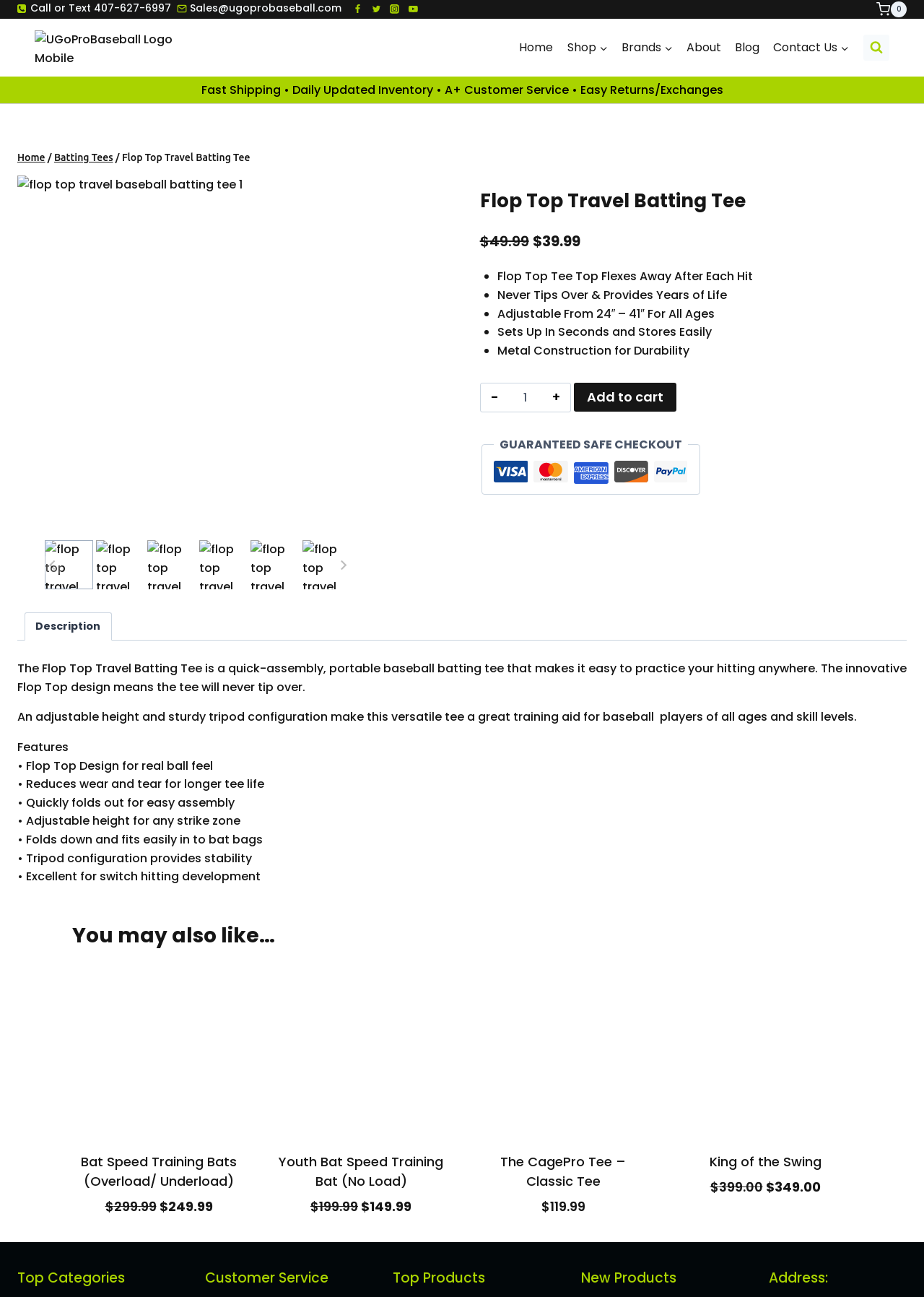Please determine the bounding box coordinates of the element to click in order to execute the following instruction: "Call the phone number". The coordinates should be four float numbers between 0 and 1, specified as [left, top, right, bottom].

[0.032, 0.001, 0.185, 0.012]